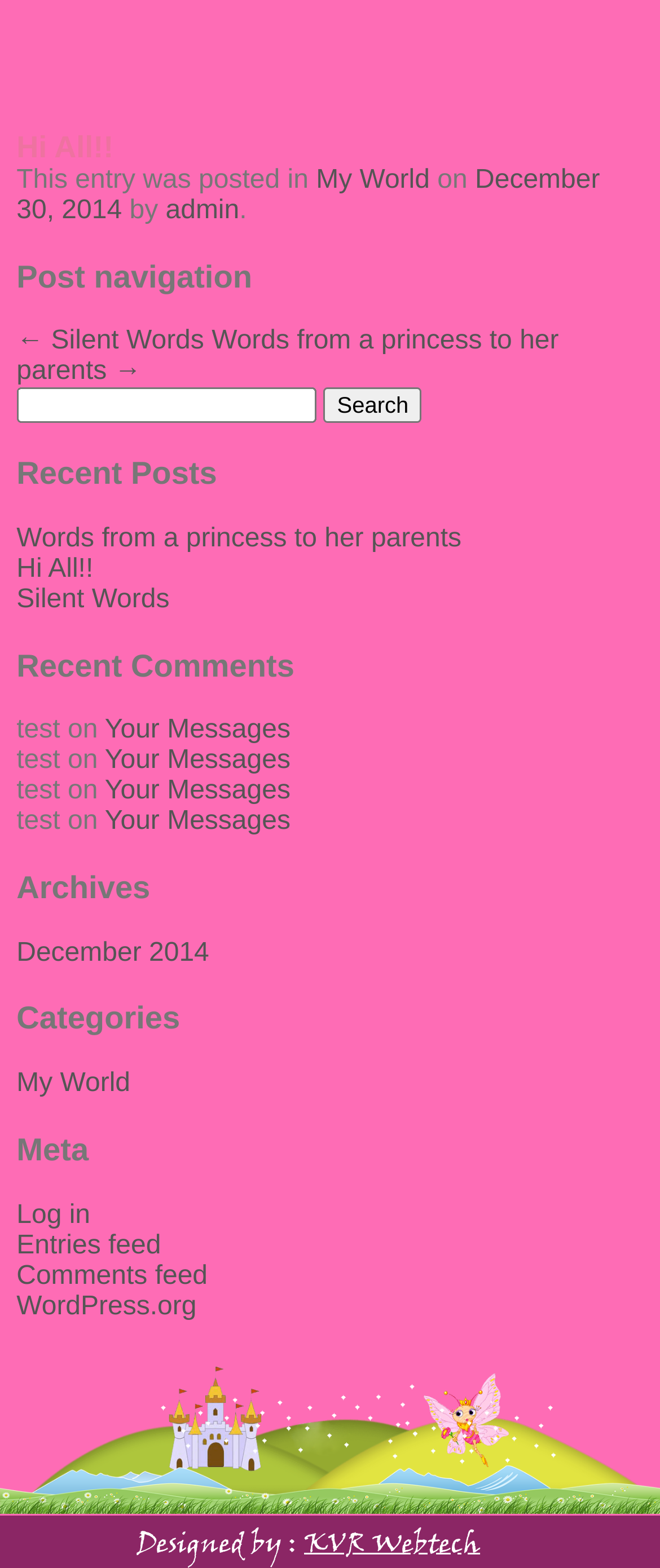Please specify the bounding box coordinates of the clickable region necessary for completing the following instruction: "View archives of December 2014". The coordinates must consist of four float numbers between 0 and 1, i.e., [left, top, right, bottom].

[0.025, 0.598, 0.317, 0.617]